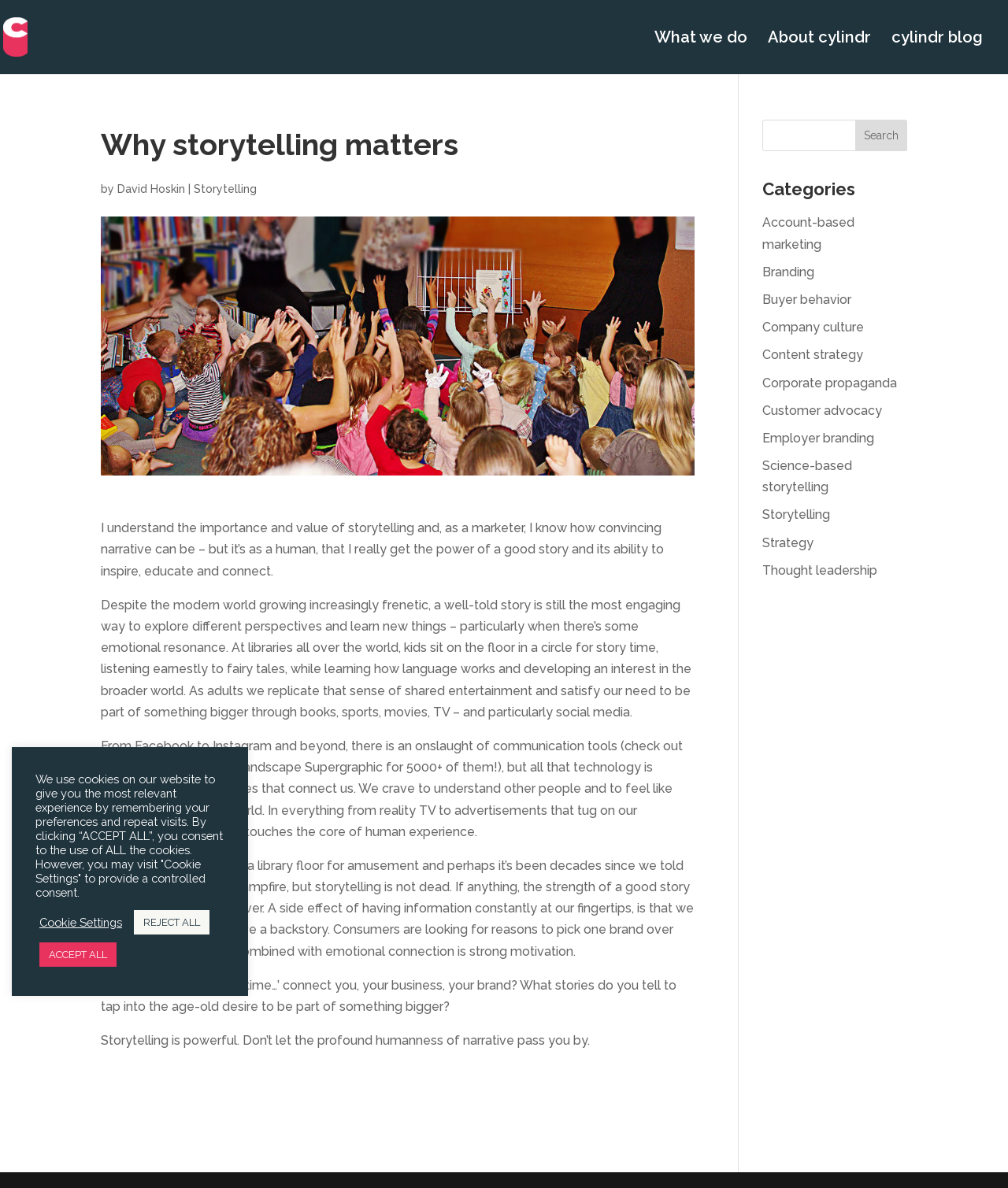Predict the bounding box for the UI component with the following description: "admin".

None